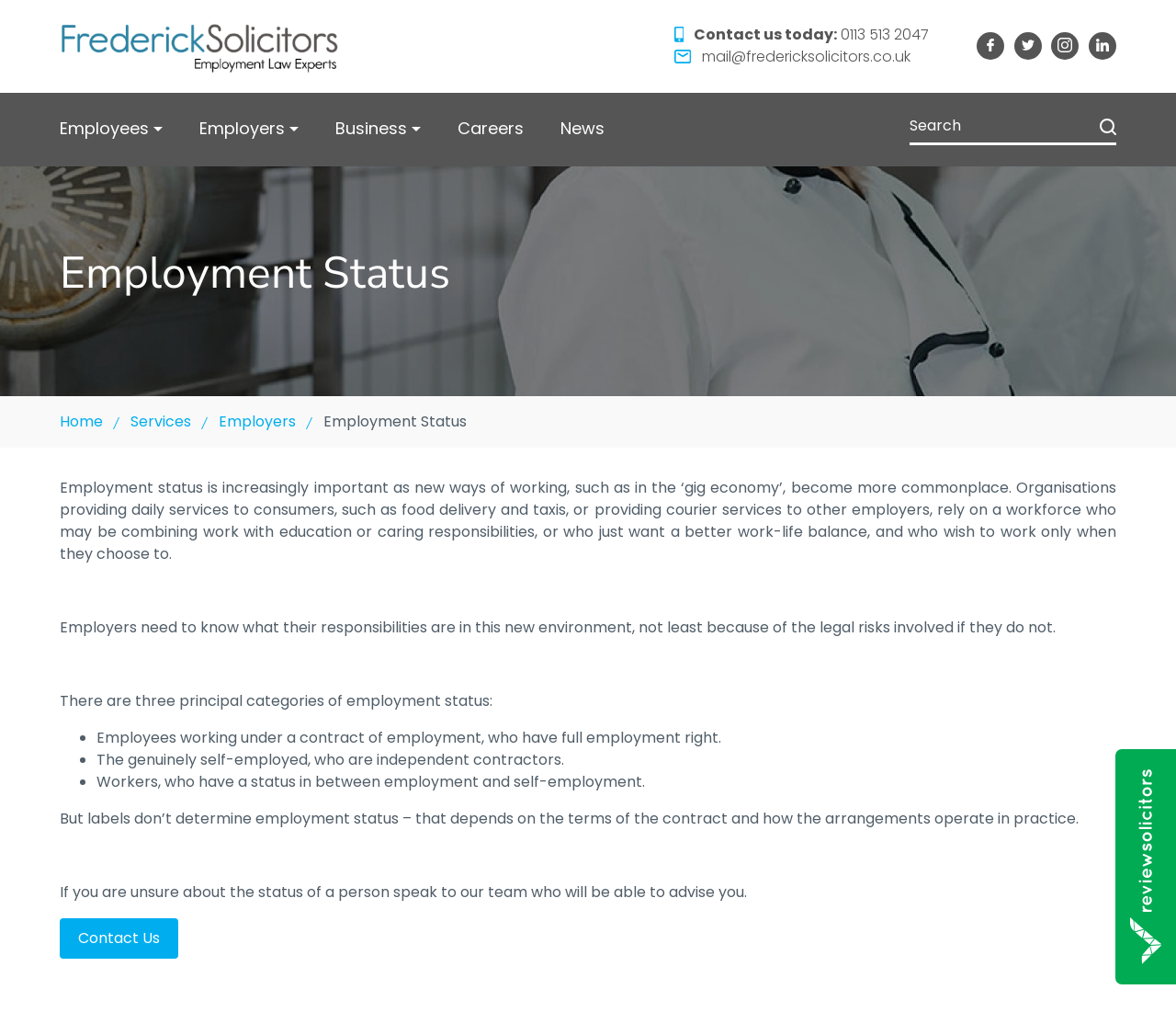Can you specify the bounding box coordinates of the area that needs to be clicked to fulfill the following instruction: "Learn about Capstones for the Community"?

None